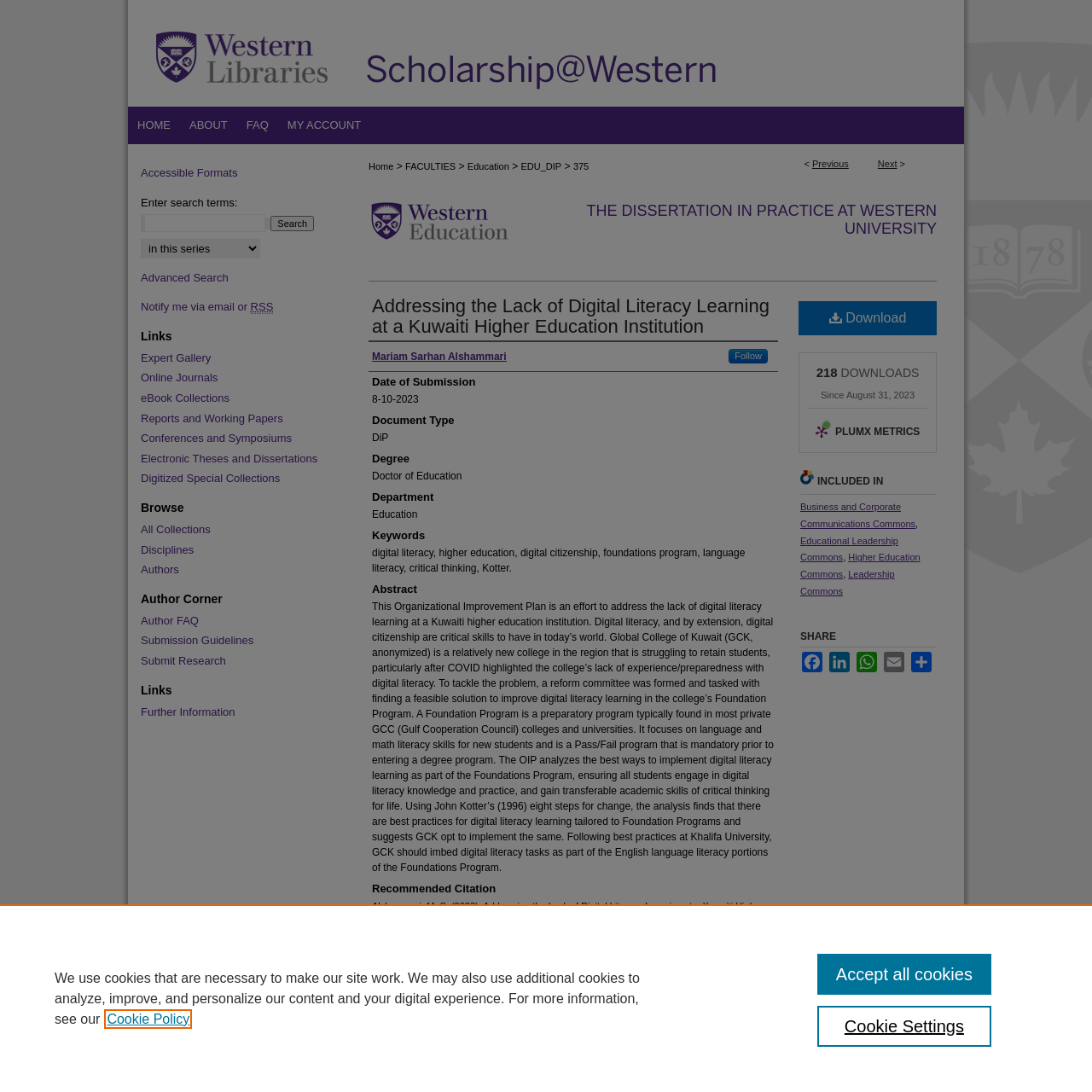Identify and provide the title of the webpage.

Addressing the Lack of Digital Literacy Learning at a Kuwaiti Higher Education Institution